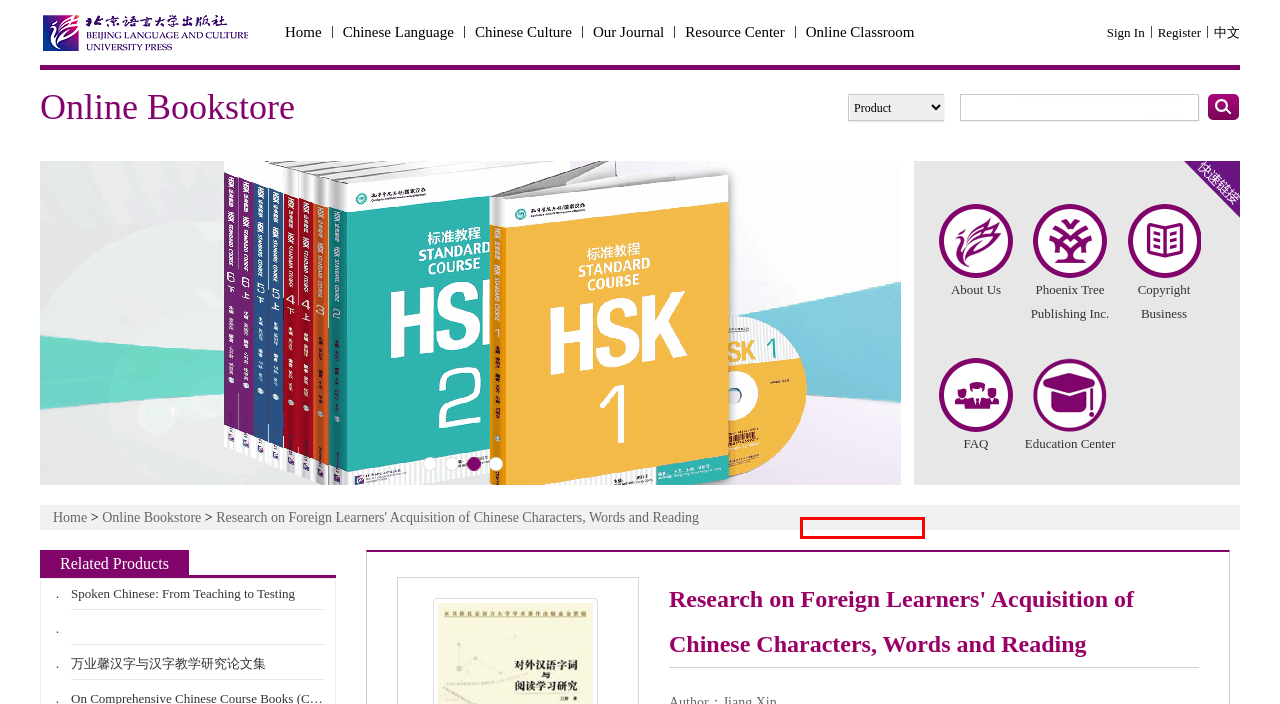Given a screenshot of a webpage with a red rectangle bounding box around a UI element, select the best matching webpage description for the new webpage that appears after clicking the highlighted element. The candidate descriptions are:
A. 北京语言大学出版社
B. Terms of service
C. 北京语言大学出版社国际教育中心
D. Privacy Policy
E. Shipping Policy and eBook Delivery
F. Contact Information
G. Return & Refund policy
H. Easy steps to Chinese | Phoenixtreestore | Chicago

A